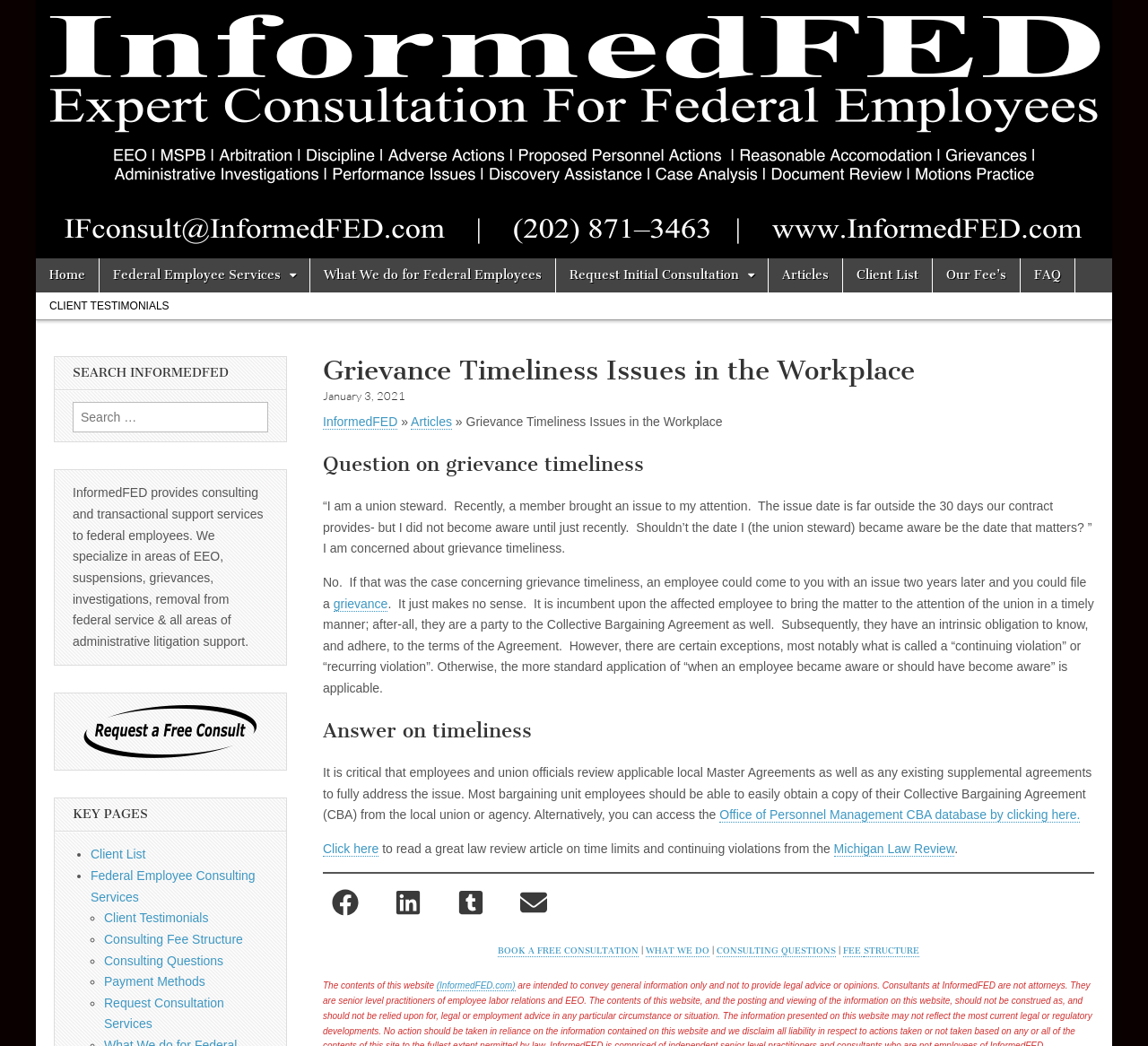What is the primary heading on this webpage?

Grievance Timeliness Issues in the Workplace